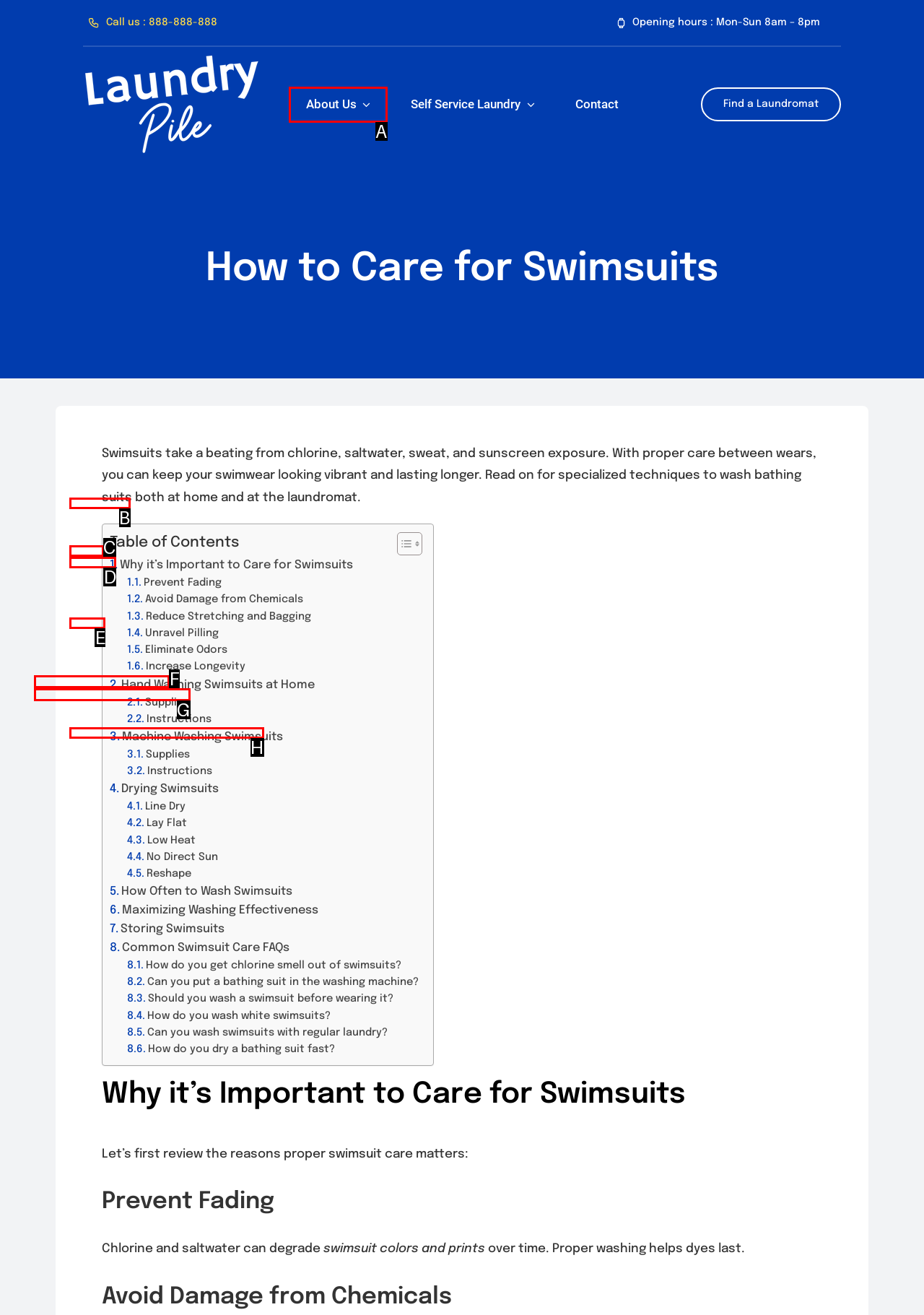Which UI element's letter should be clicked to achieve the task: Navigate to the About Us page
Provide the letter of the correct choice directly.

A